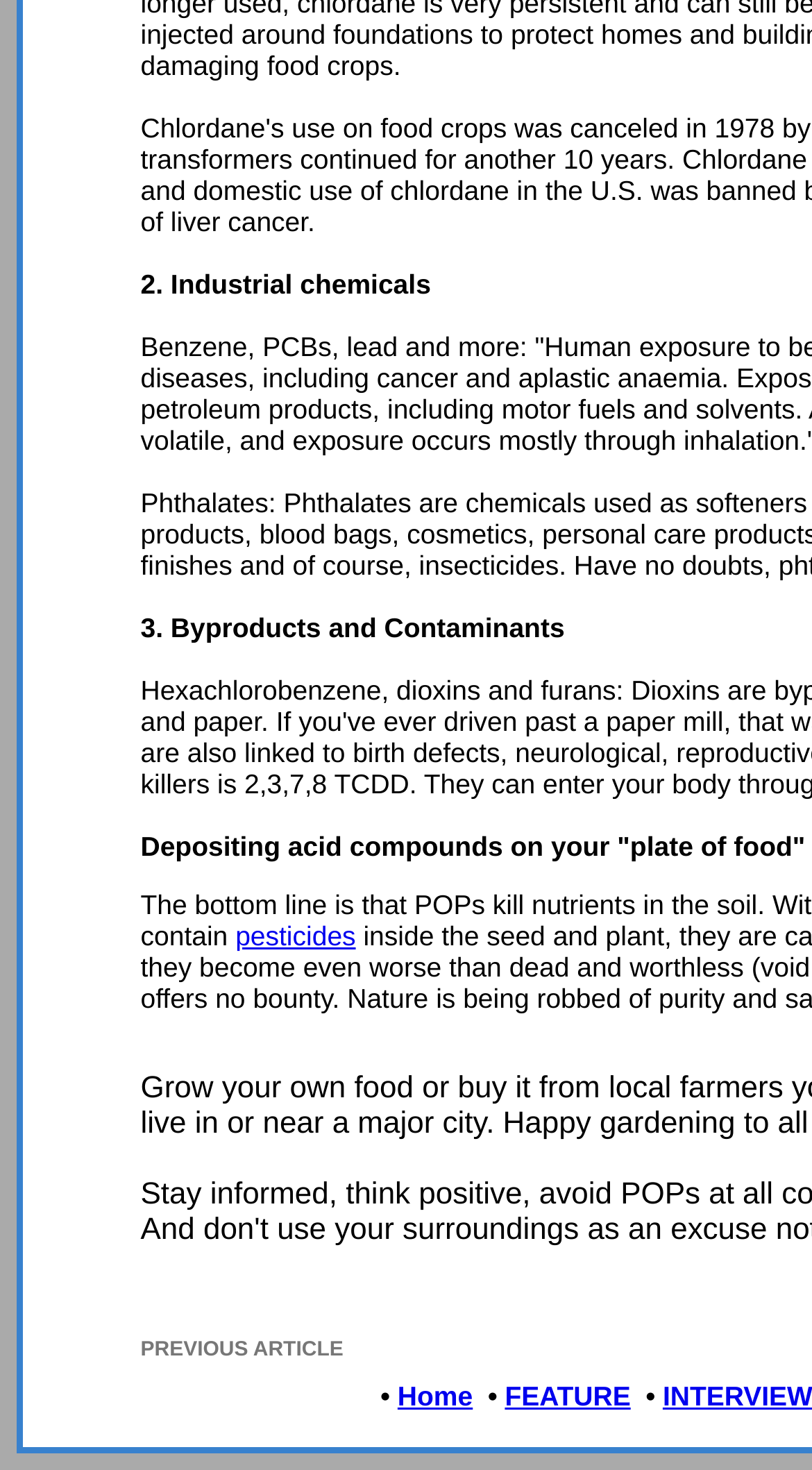What is the link related to 'Depositing acid compounds on your plate of food'?
Answer the question with a detailed and thorough explanation.

After analyzing the static text and link elements, I found that the link 'pesticides' is related to the text 'Depositing acid compounds on your plate of food' which is located nearby with a bounding box of [0.29, 0.627, 0.438, 0.648].